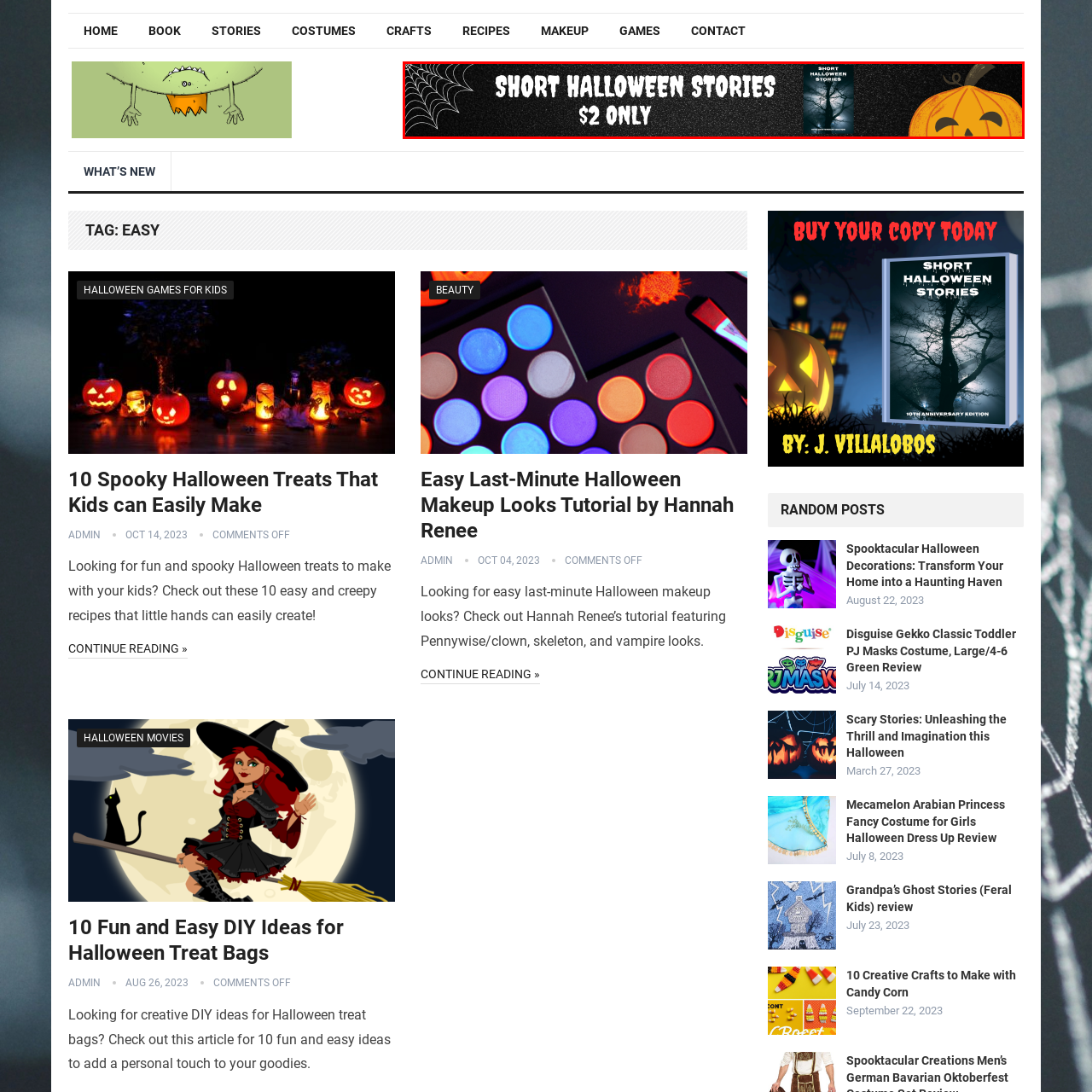Provide a thorough description of the scene depicted within the red bounding box.

The image features an eye-catching banner themed around Halloween, promoting a collection of short Halloween stories available for just $2. The background is dark and textured, resembling a spooky atmosphere, highlighted by a web design in the upper left corner that adds to the Halloween spirit. Accompanying the text is a pumpkin illustration with a playful expression on the right side. The main text reads "SHORT HALLOWEEN STORIES" in large, bold, and bright lettering, ensuring it stands out prominently against the dark backdrop. This banner effectively invites readers to explore the creepy tales just in time for the Halloween season.